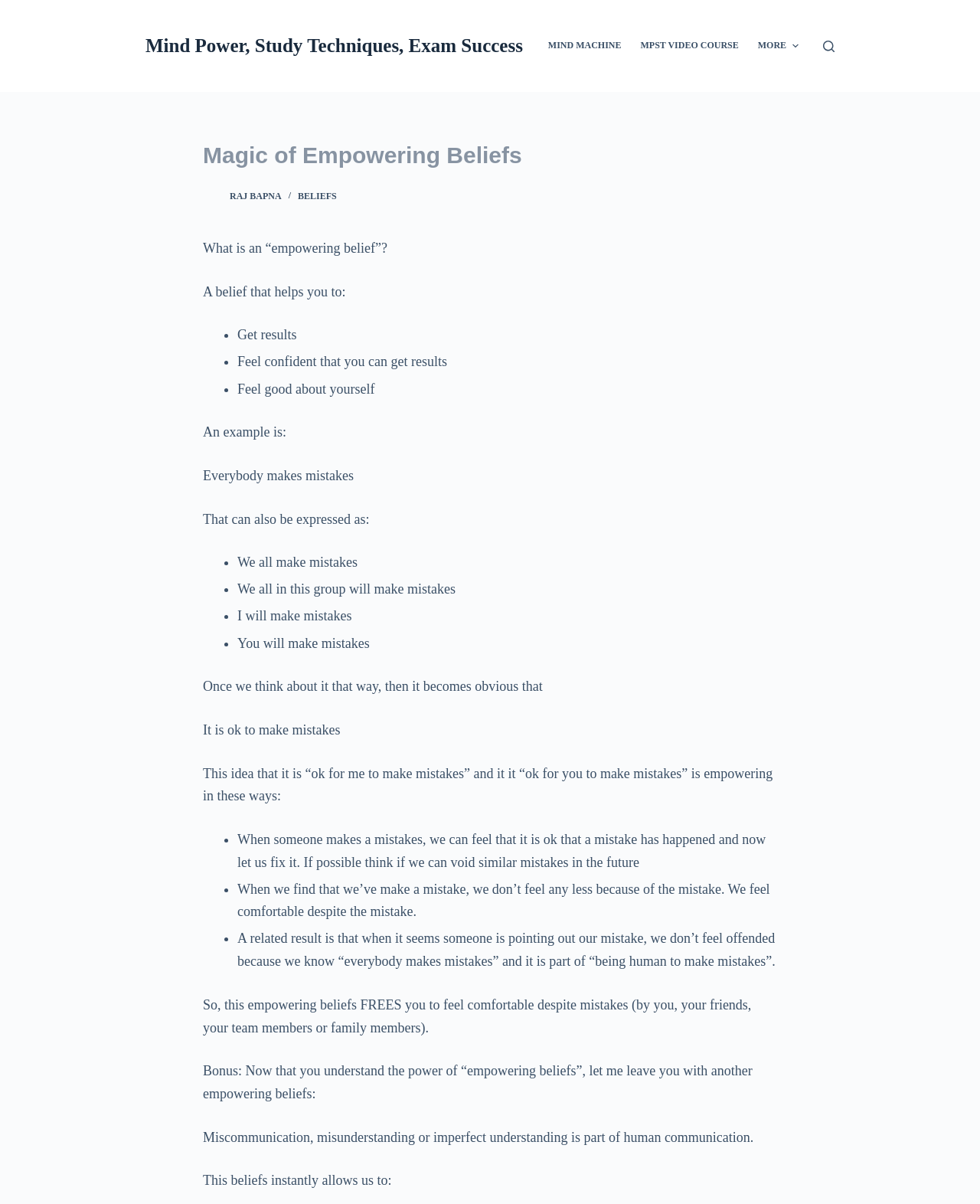Determine the title of the webpage and give its text content.

Magic of Empowering Beliefs